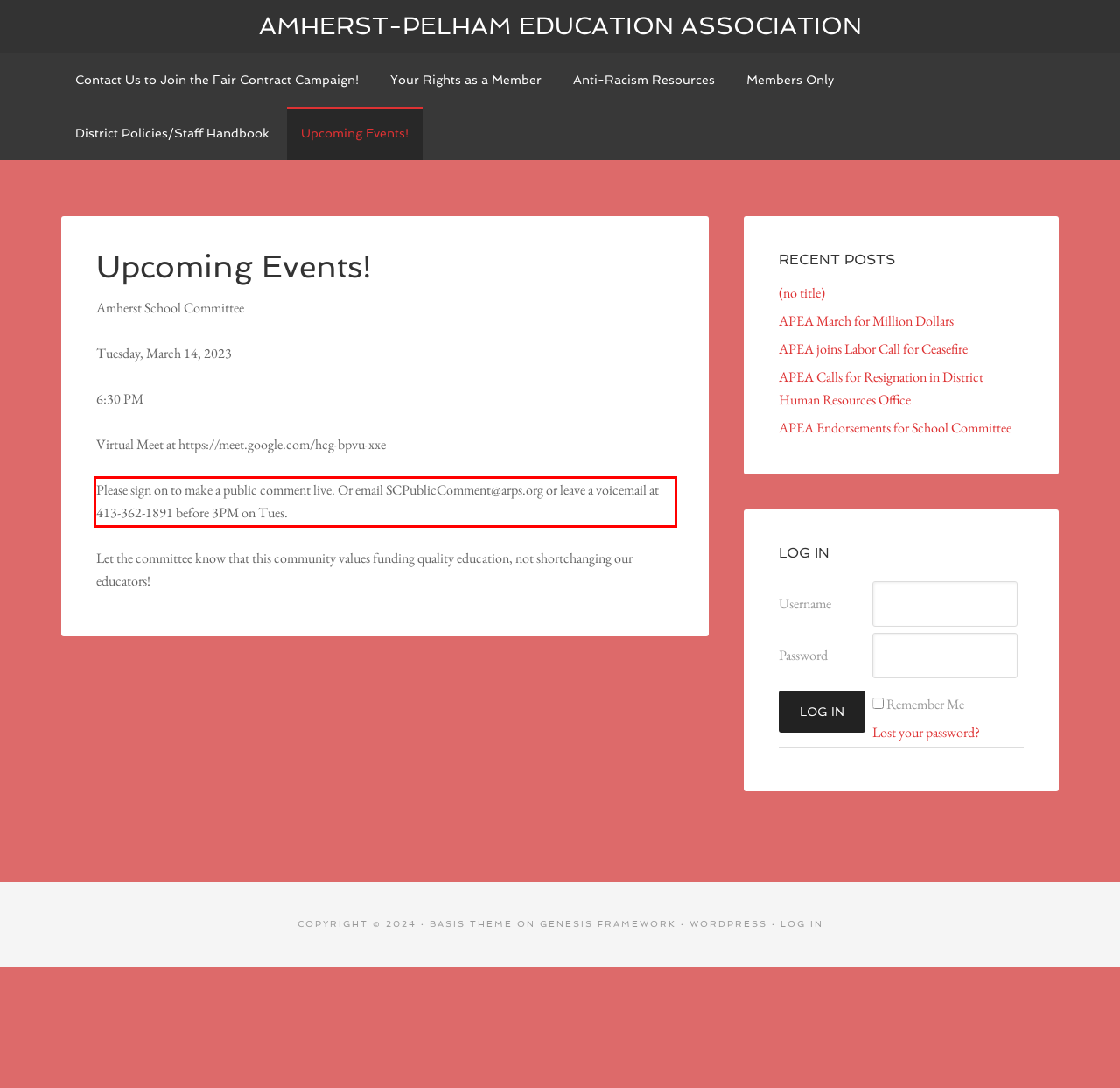Please examine the screenshot of the webpage and read the text present within the red rectangle bounding box.

Please sign on to make a public comment live. Or email SCPublicComment@arps.org or leave a voicemail at 413-362-1891 before 3PM on Tues.